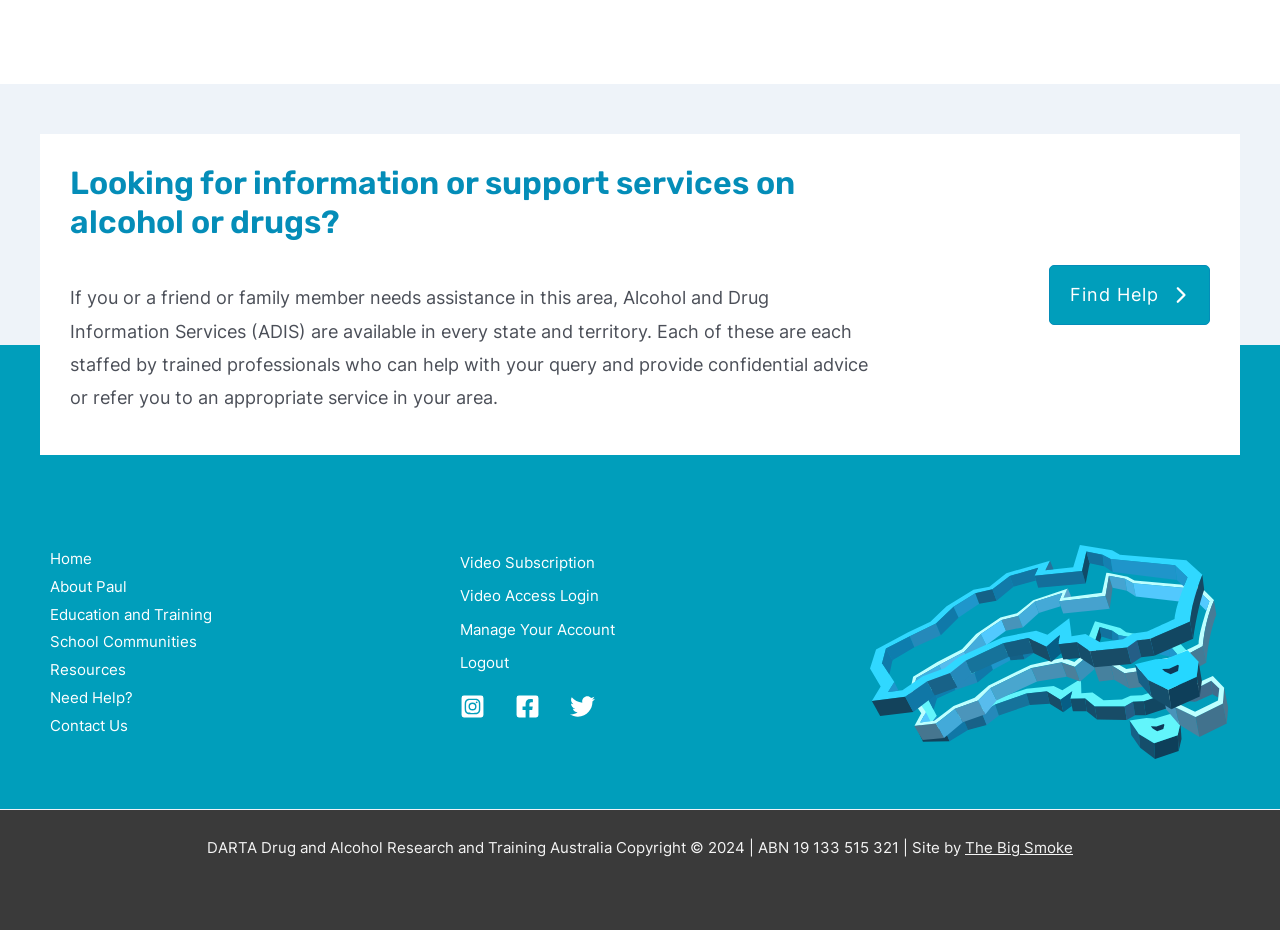What social media platforms are linked from the webpage?
Using the image as a reference, answer with just one word or a short phrase.

Instagram, Facebook, Twitter